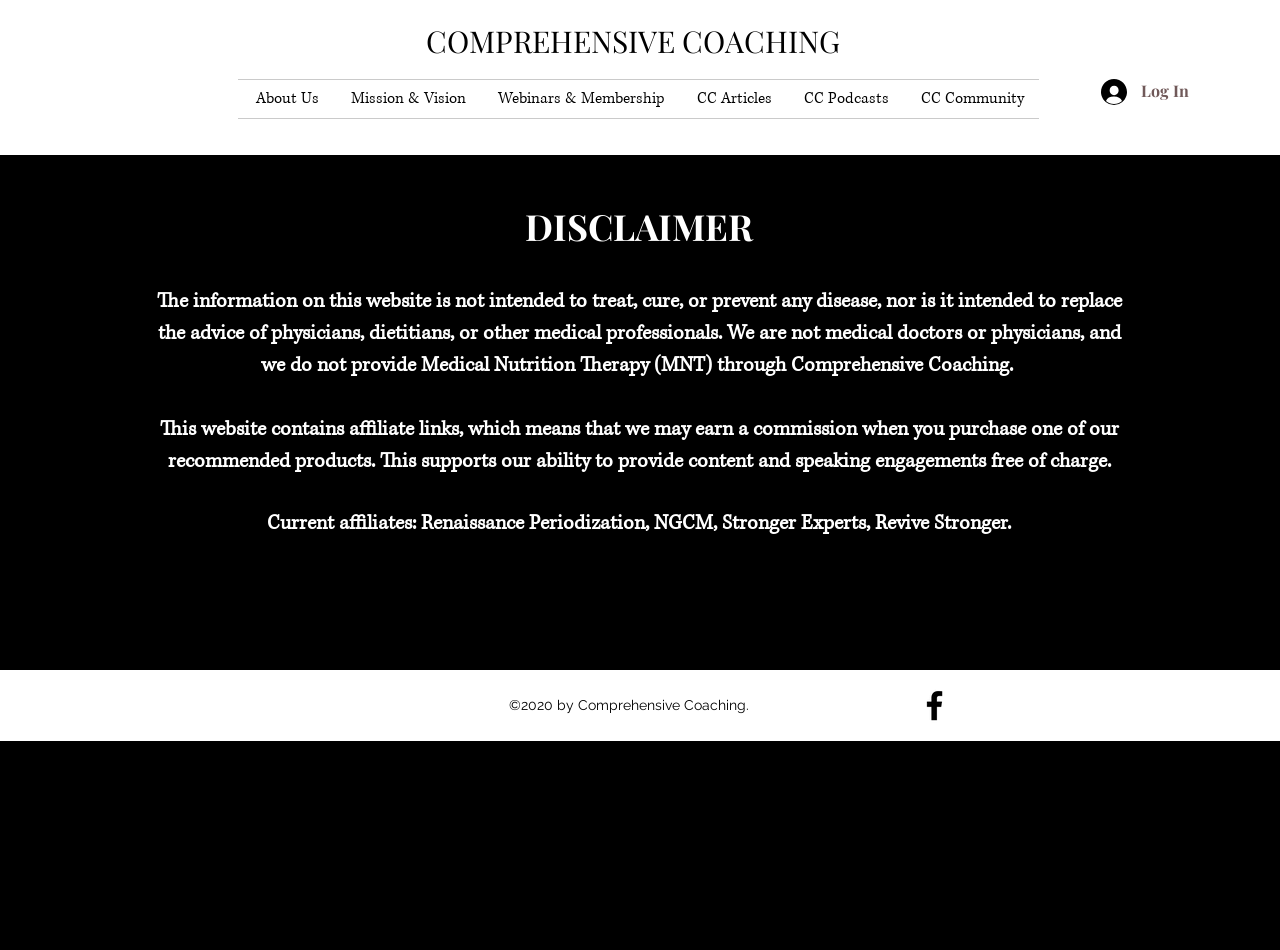Look at the image and answer the question in detail:
What is the navigation menu item that comes after 'About Us'?

The navigation menu is located at the top of the webpage, and it lists several items, including 'About Us' and 'Mission & Vision'. By examining the menu items, it's clear that 'Mission & Vision' comes immediately after 'About Us'.